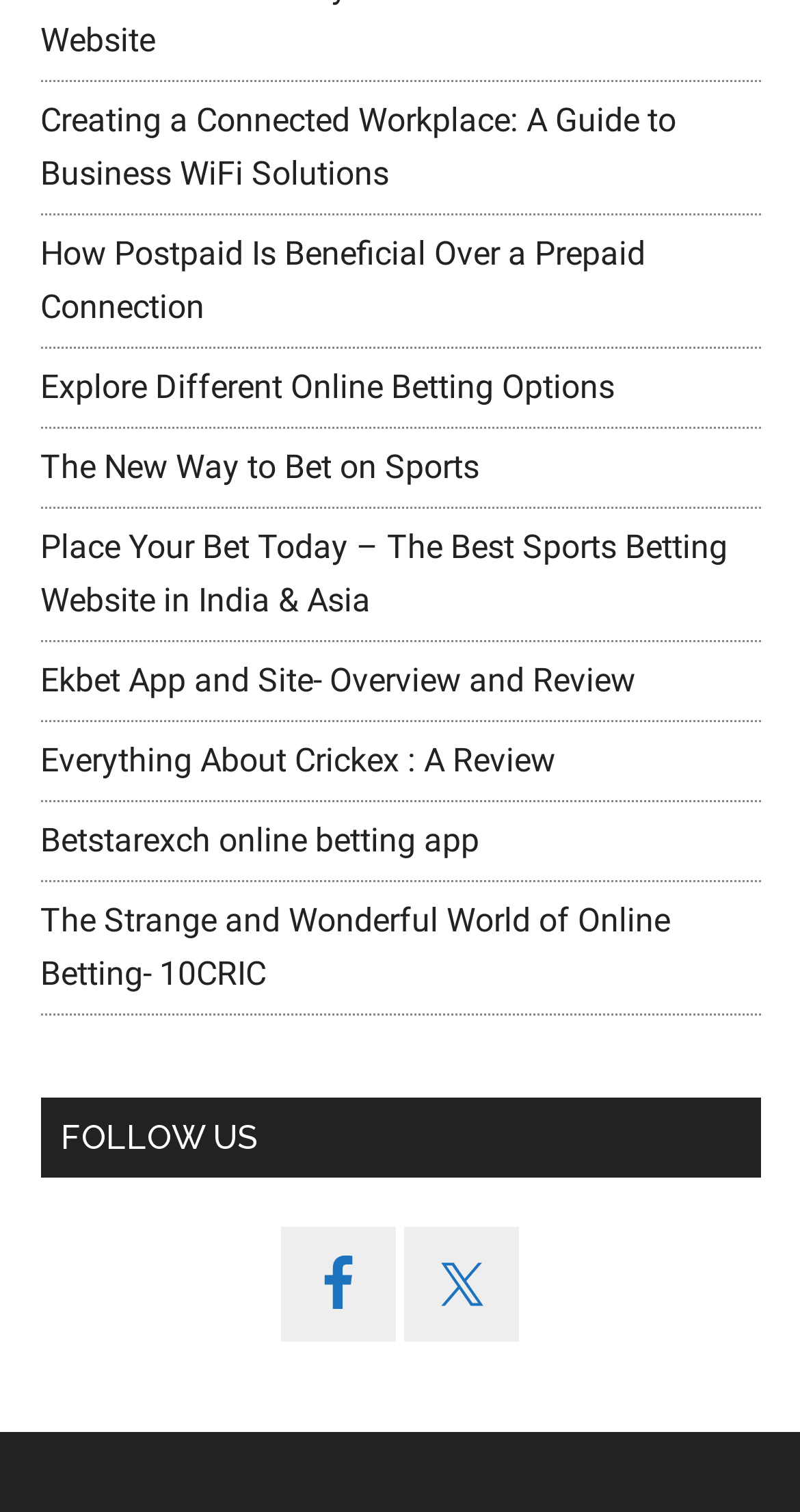What is the topic of the first link?
From the details in the image, answer the question comprehensively.

The first link on the webpage has the text 'Creating a Connected Workplace: A Guide to Business WiFi Solutions', which suggests that the topic of the link is related to business WiFi solutions.